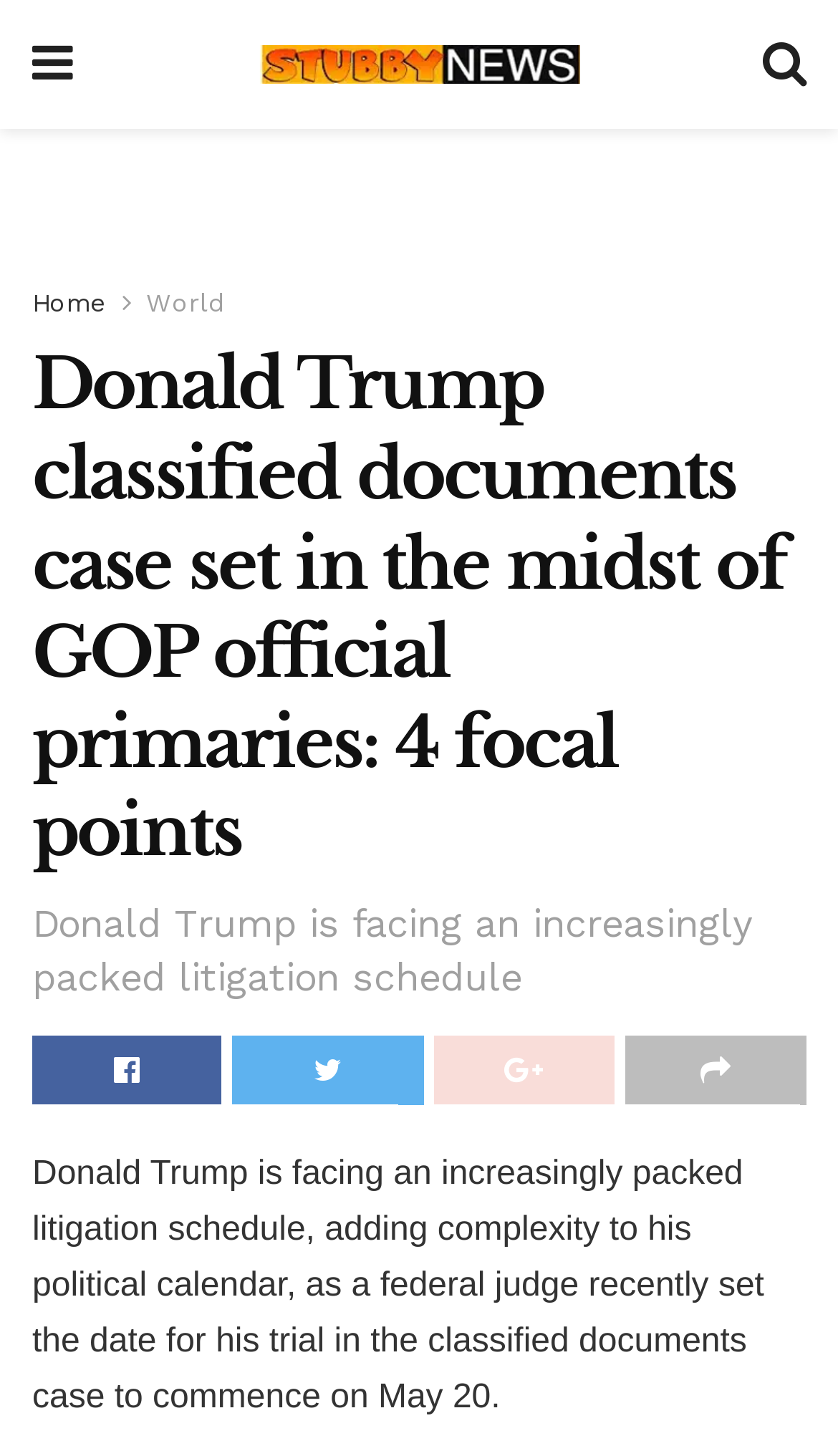Deliver a detailed narrative of the webpage's visual and textual elements.

The webpage appears to be a news article about Donald Trump's legal issues. At the top left, there is a small icon represented by '\uf0c9'. Next to it, there is a link to "The International News Latest News Breaking News" accompanied by an image with the same text. On the top right, there is another small icon represented by '\uf002'.

Below these icons, there are three links: "Home", "World", and others, which seem to be navigation links. The main content of the webpage starts with a heading that reads "Donald Trump classified documents case set in the midst of GOP official primaries: 4 focal points". This heading spans almost the entire width of the page.

Below this heading, there is another heading that reads "Donald Trump is facing an increasingly packed litigation schedule". This heading is also quite wide, but not as wide as the first one. The main article text starts below these headings, describing how Donald Trump is facing a packed litigation schedule, which is adding complexity to his political calendar. The text mentions a federal judge setting the date for his trial in the classified documents case to commence on May 20.

At the bottom of the page, there are four small icons represented by '\uf230', '\uf099', '\uf0d5', and '\uf064', which are likely social media links or other interactive elements.